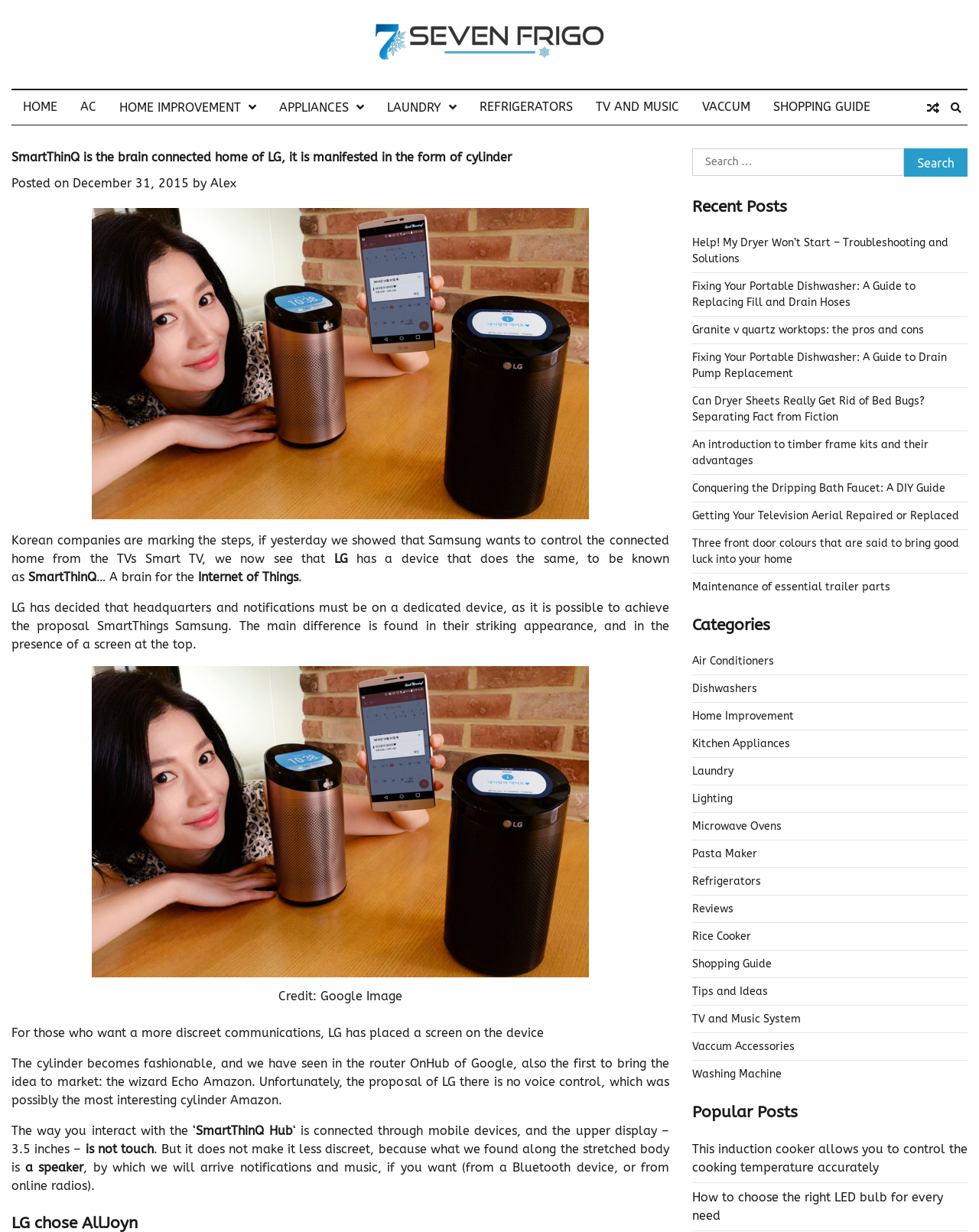Provide the bounding box coordinates for the area that should be clicked to complete the instruction: "Click on the 'SmartThinQ' image".

[0.094, 0.169, 0.602, 0.421]